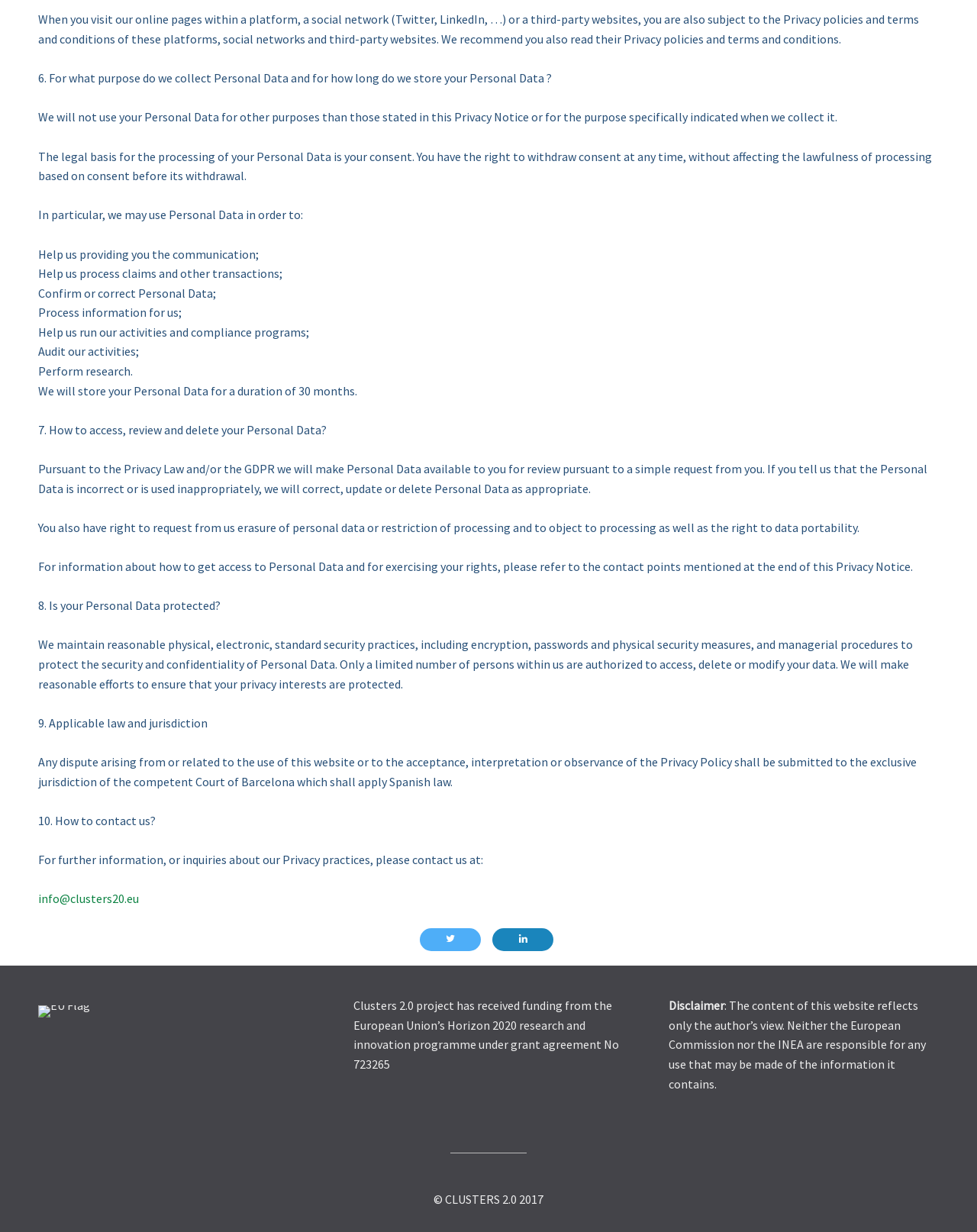Given the description "info@clusters20.eu", determine the bounding box of the corresponding UI element.

[0.039, 0.723, 0.142, 0.735]